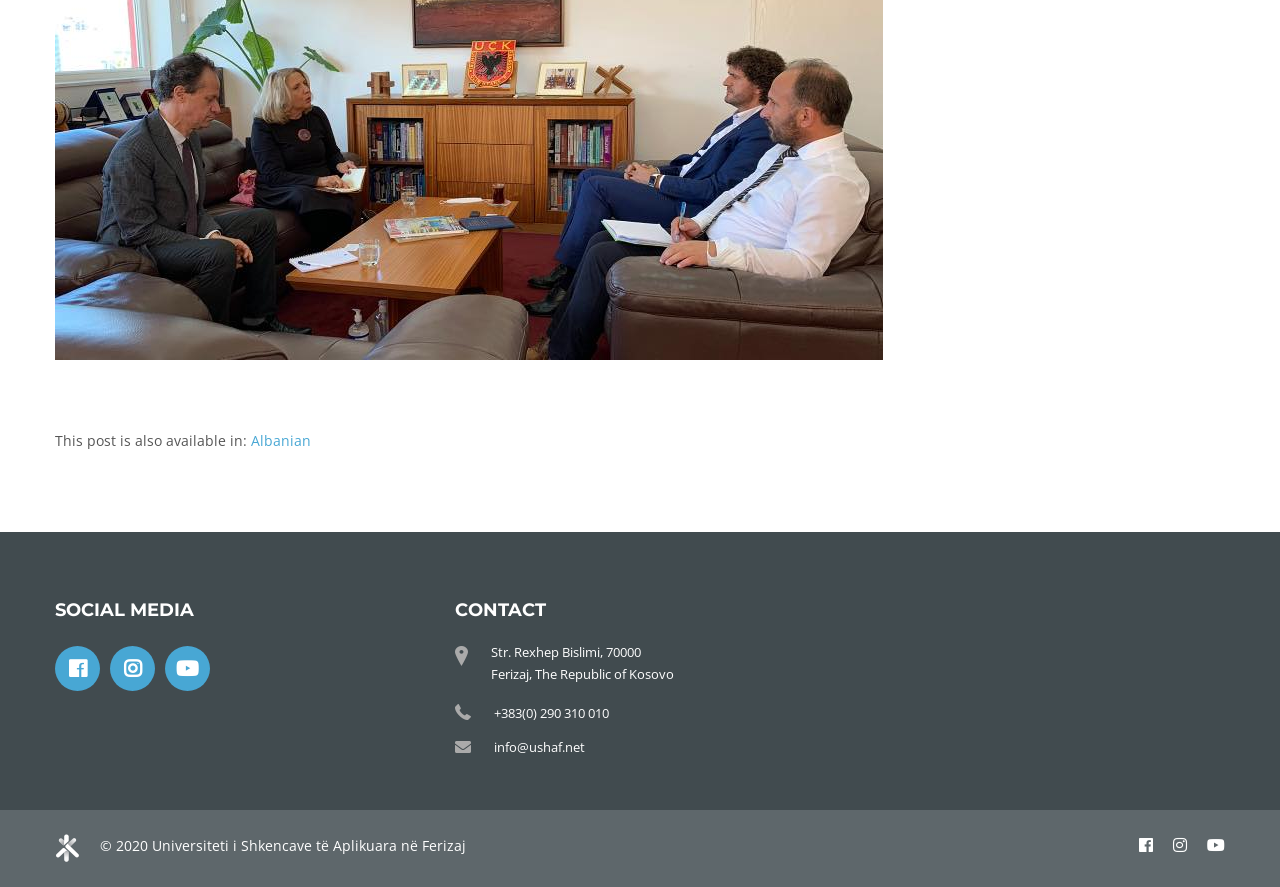Bounding box coordinates are to be given in the format (top-left x, top-left y, bottom-right x, bottom-right y). All values must be floating point numbers between 0 and 1. Provide the bounding box coordinate for the UI element described as: info@ushaf.net

[0.386, 0.832, 0.457, 0.852]